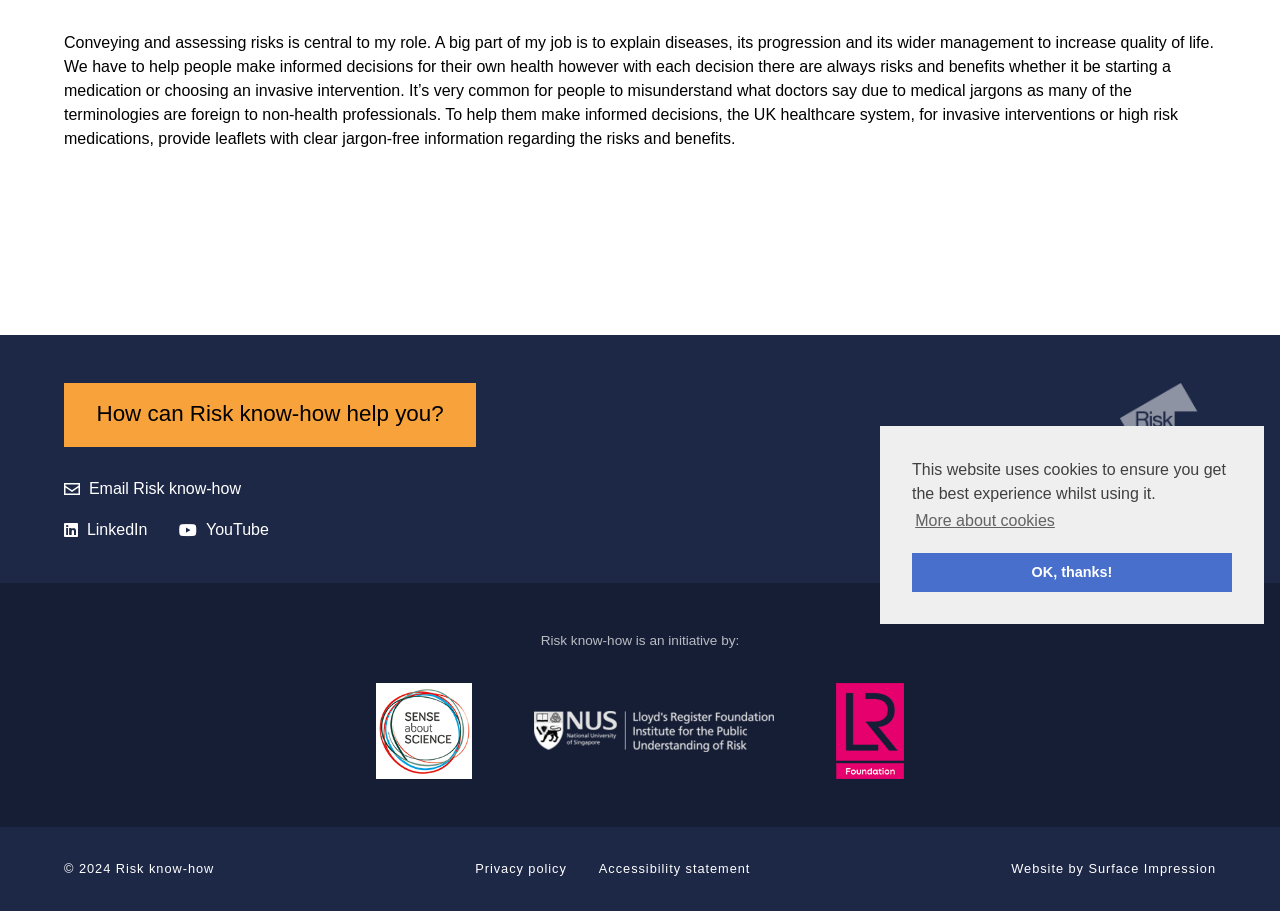Return the bounding box coordinates of the UI element that corresponds to this description: "YouTube". The coordinates must be given as four float numbers in the range of 0 and 1, [left, top, right, bottom].

[0.14, 0.56, 0.21, 0.605]